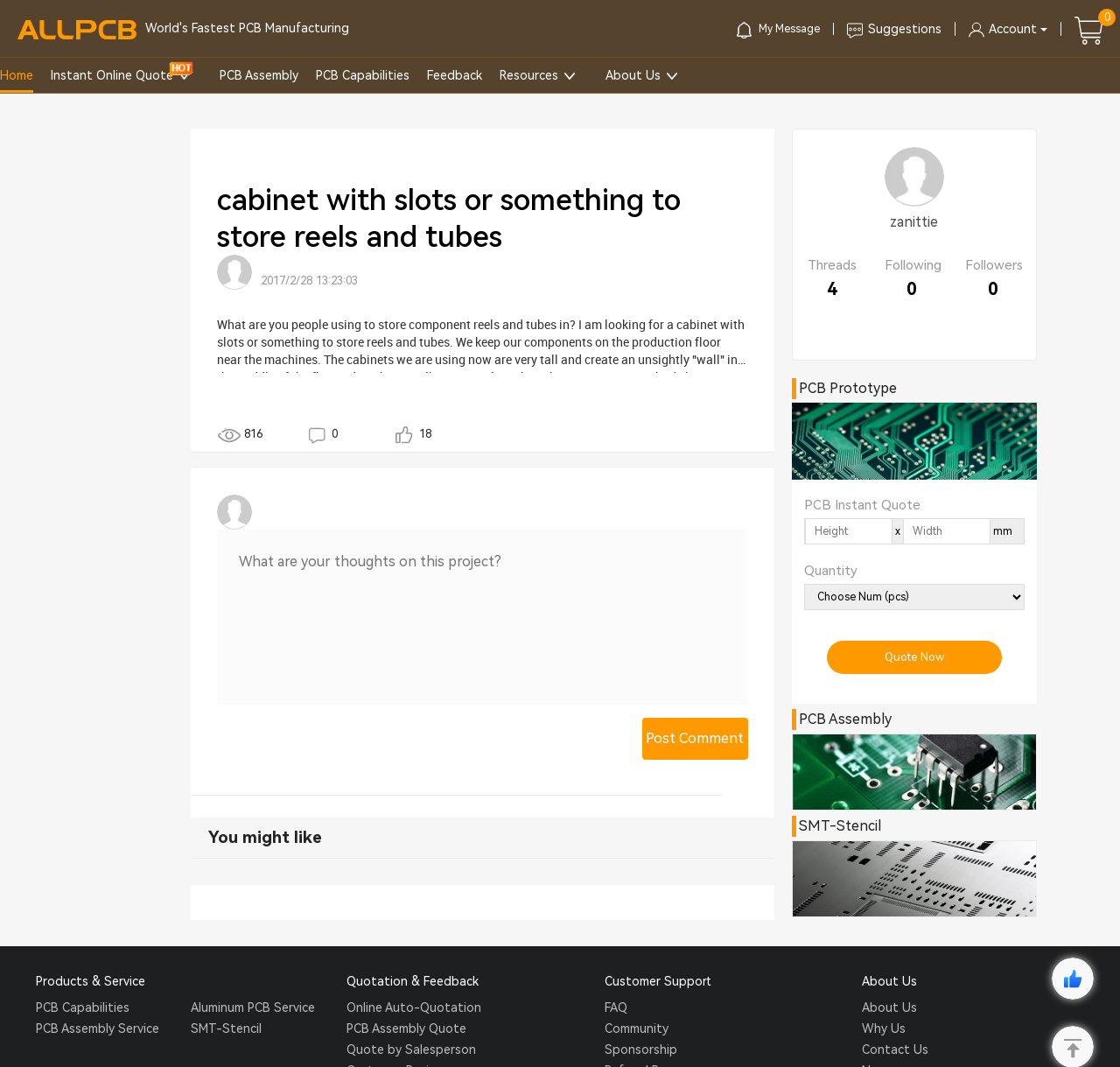Find the coordinates for the bounding box of the element with this description: "PCB Assembly".

[0.196, 0.054, 0.266, 0.087]